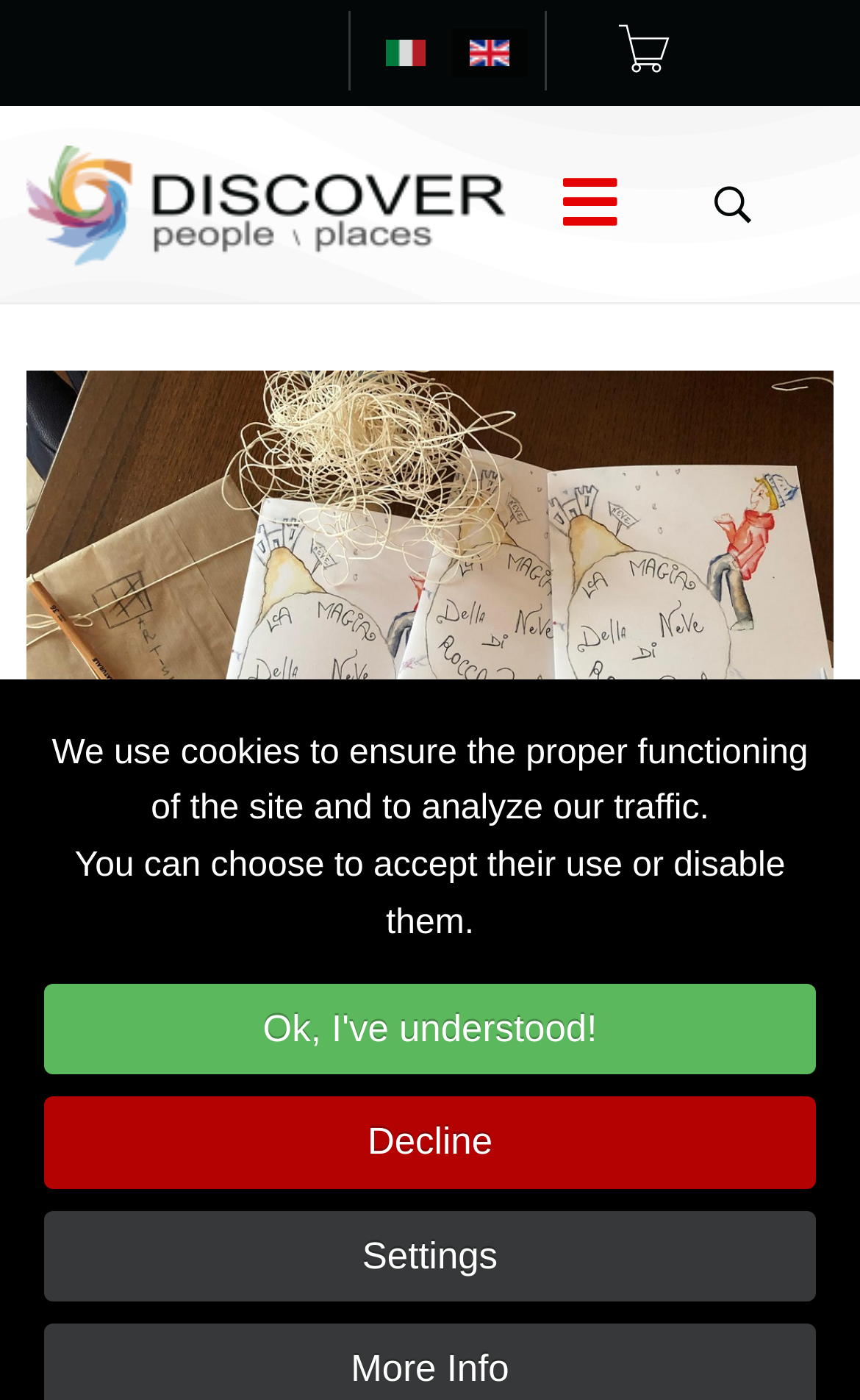Find the bounding box coordinates of the clickable element required to execute the following instruction: "Read Nevino book". Provide the coordinates as four float numbers between 0 and 1, i.e., [left, top, right, bottom].

[0.031, 0.265, 0.969, 0.697]